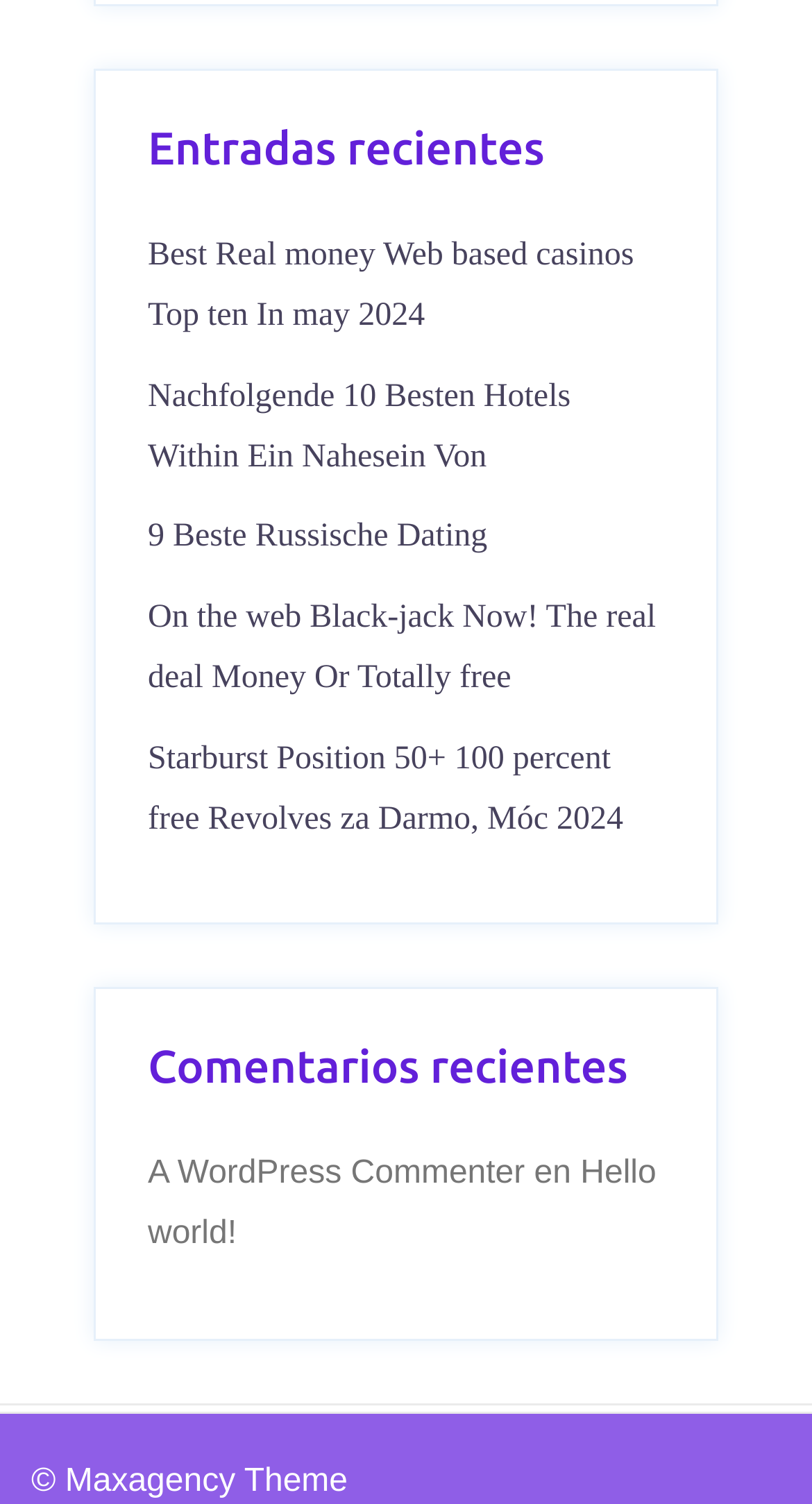Identify the bounding box coordinates necessary to click and complete the given instruction: "View Chepstow bungee jumping venue".

None